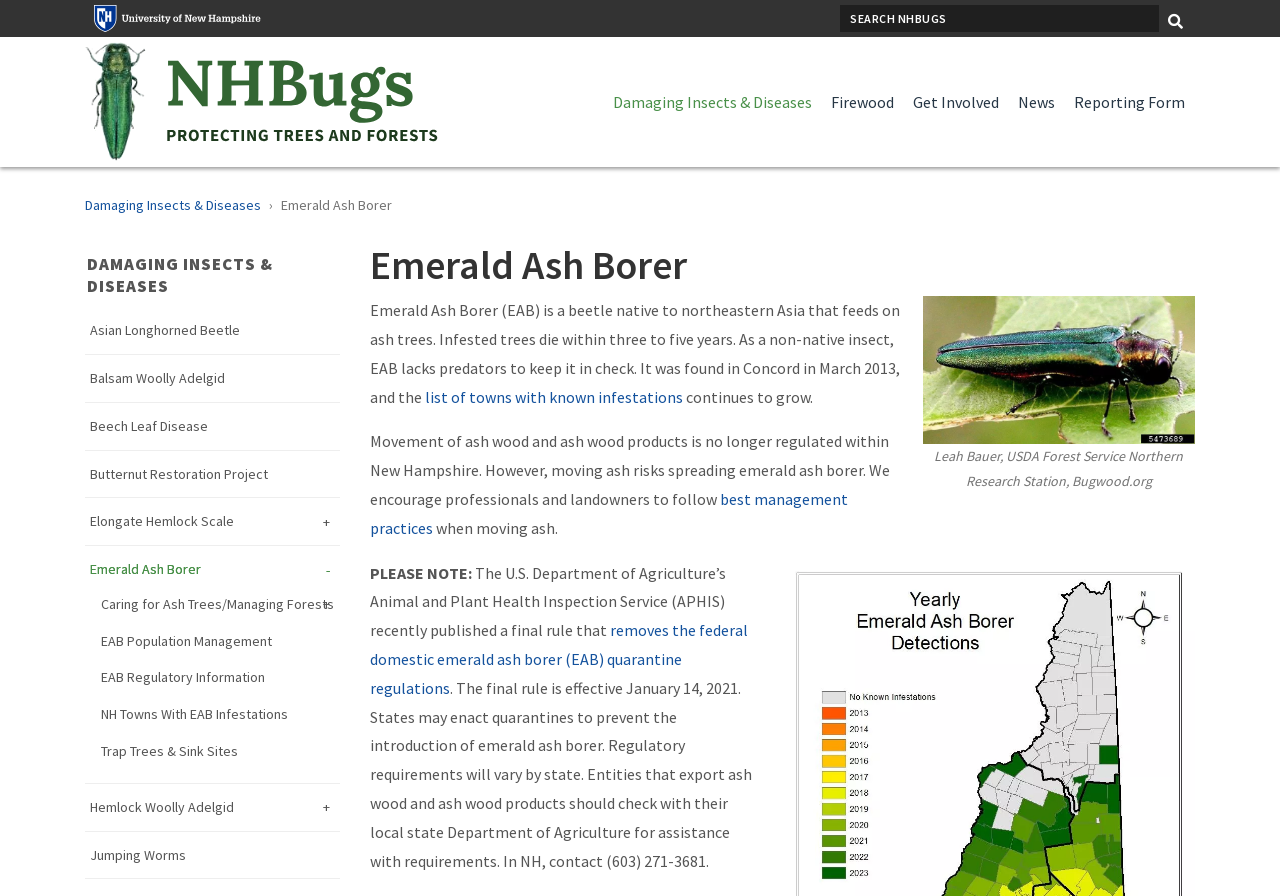Please identify the bounding box coordinates of the area that needs to be clicked to fulfill the following instruction: "Learn about Damaging Insects & Diseases."

[0.471, 0.08, 0.642, 0.147]